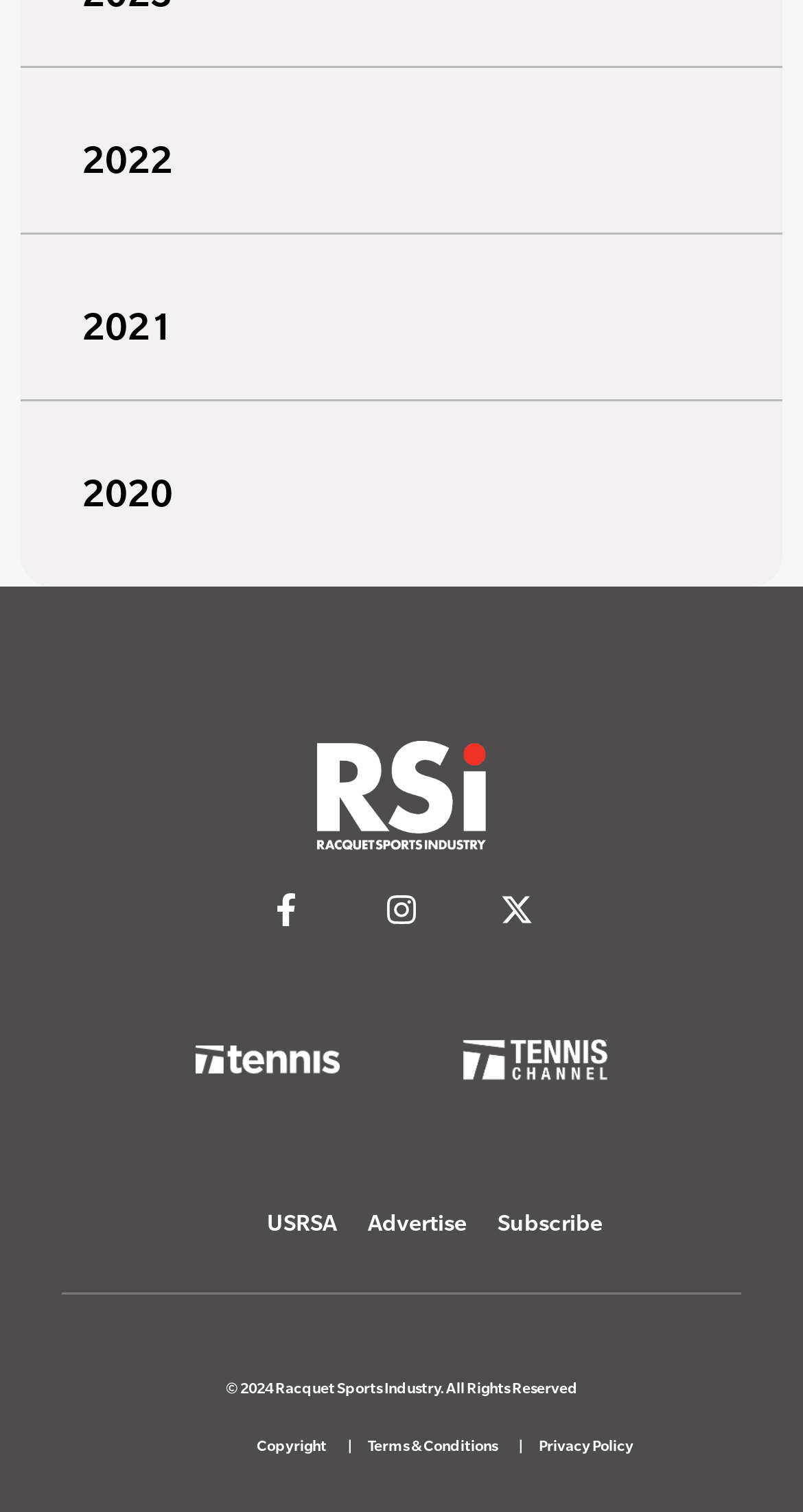How many images are there in the middle section? Please answer the question using a single word or phrase based on the image.

3